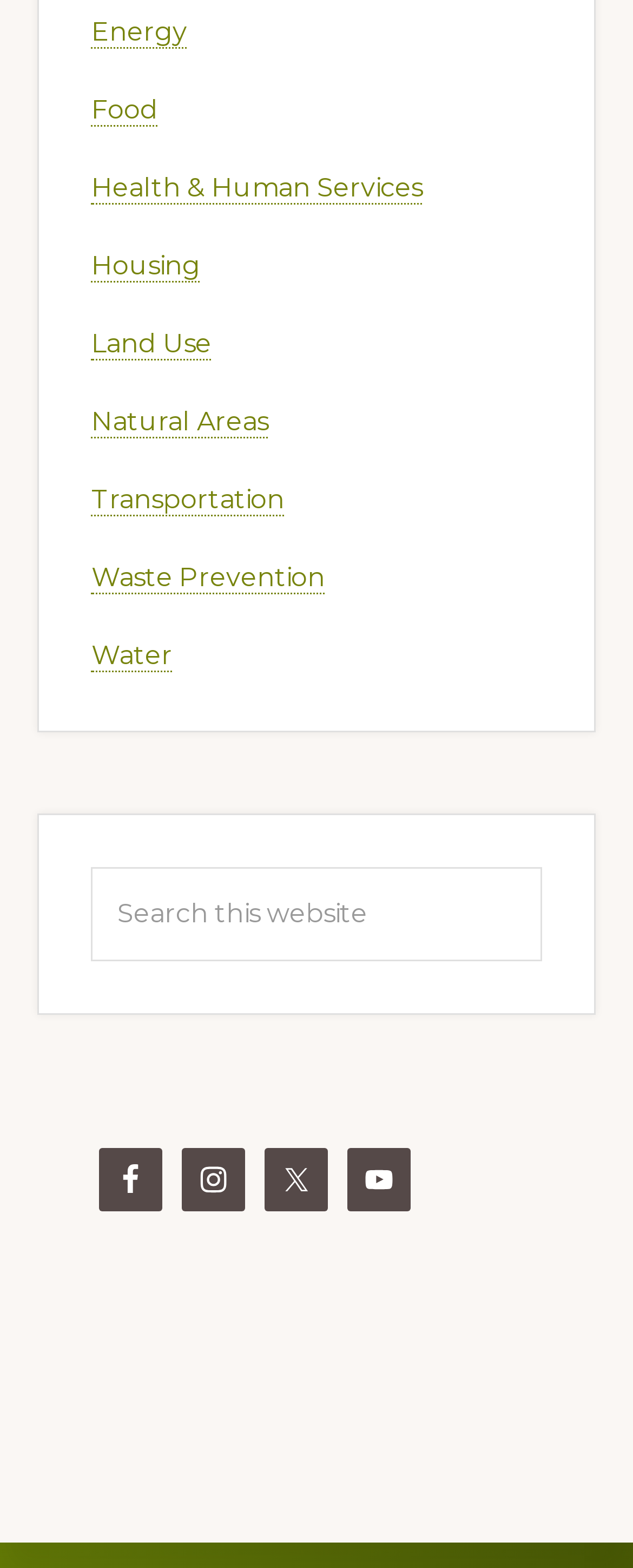Review the image closely and give a comprehensive answer to the question: How many categories are related to environment?

I identified the categories related to environment, which are 'Energy', 'Natural Areas', and 'Waste Prevention', so the answer is 3.